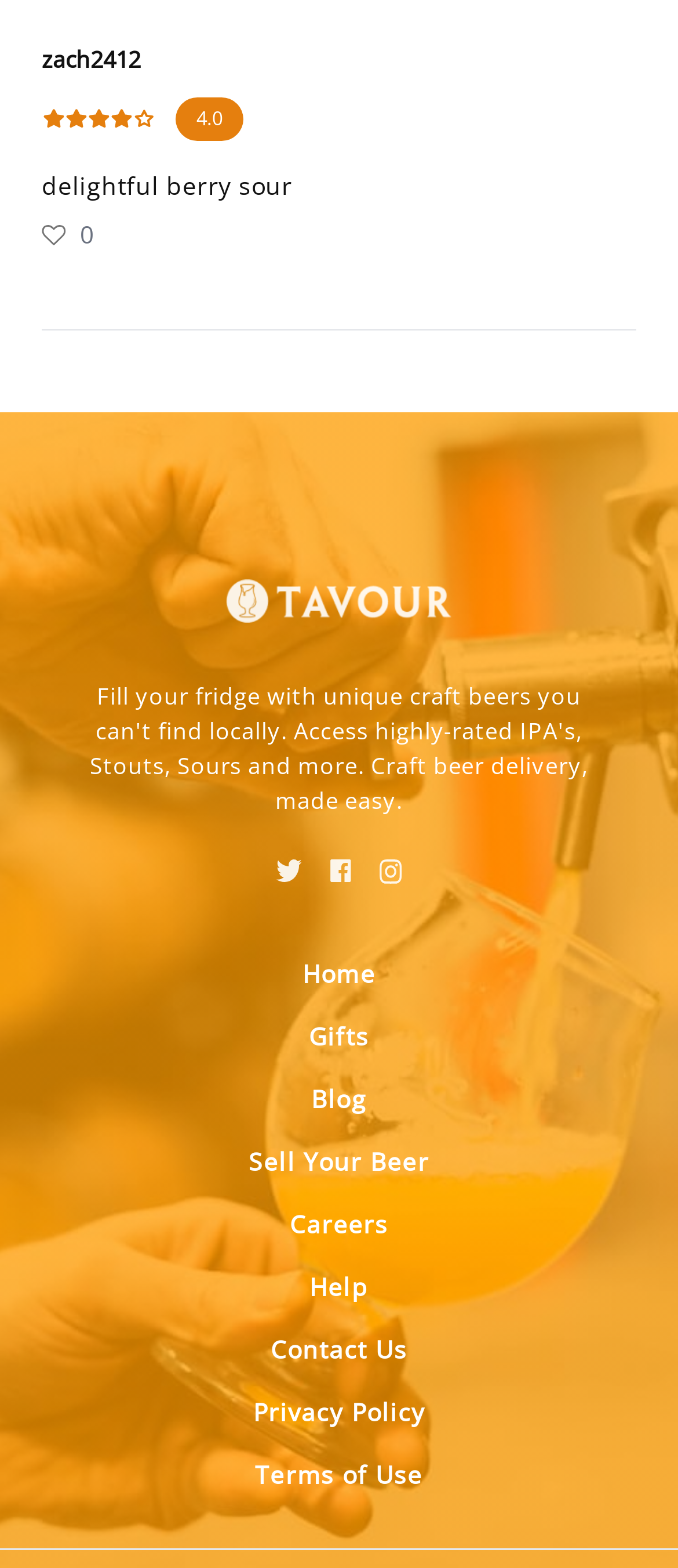What is the logo above the 'Home' link?
Please provide a single word or phrase as your answer based on the screenshot.

Twitter logo